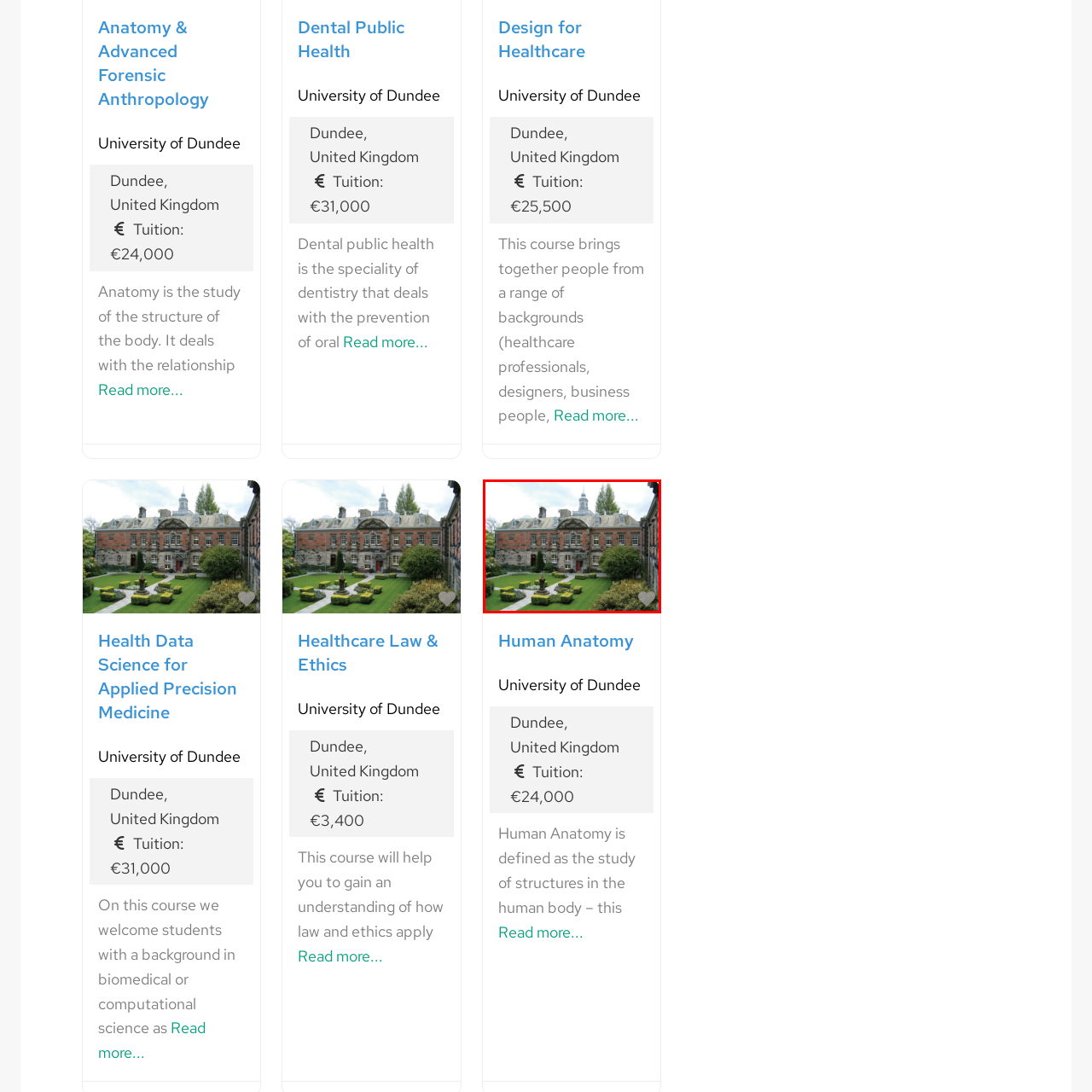Direct your attention to the zone enclosed by the orange box, What is the atmosphere of the landscape? 
Give your response in a single word or phrase.

Serene